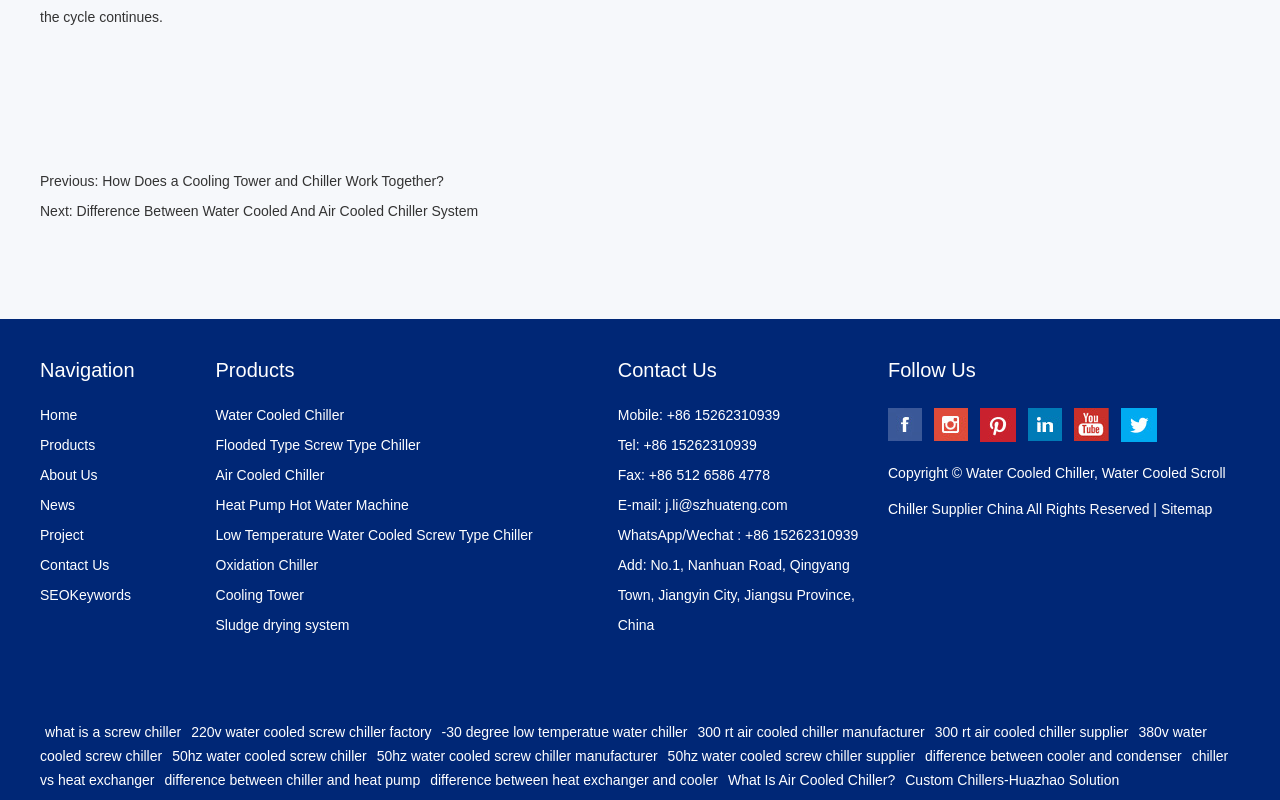What is the phone number for contact?
Please give a detailed and elaborate answer to the question based on the image.

I found the phone number under the 'Contact Us' section, which is '+86 15262310939', listed as 'Mobile' and 'Tel'.